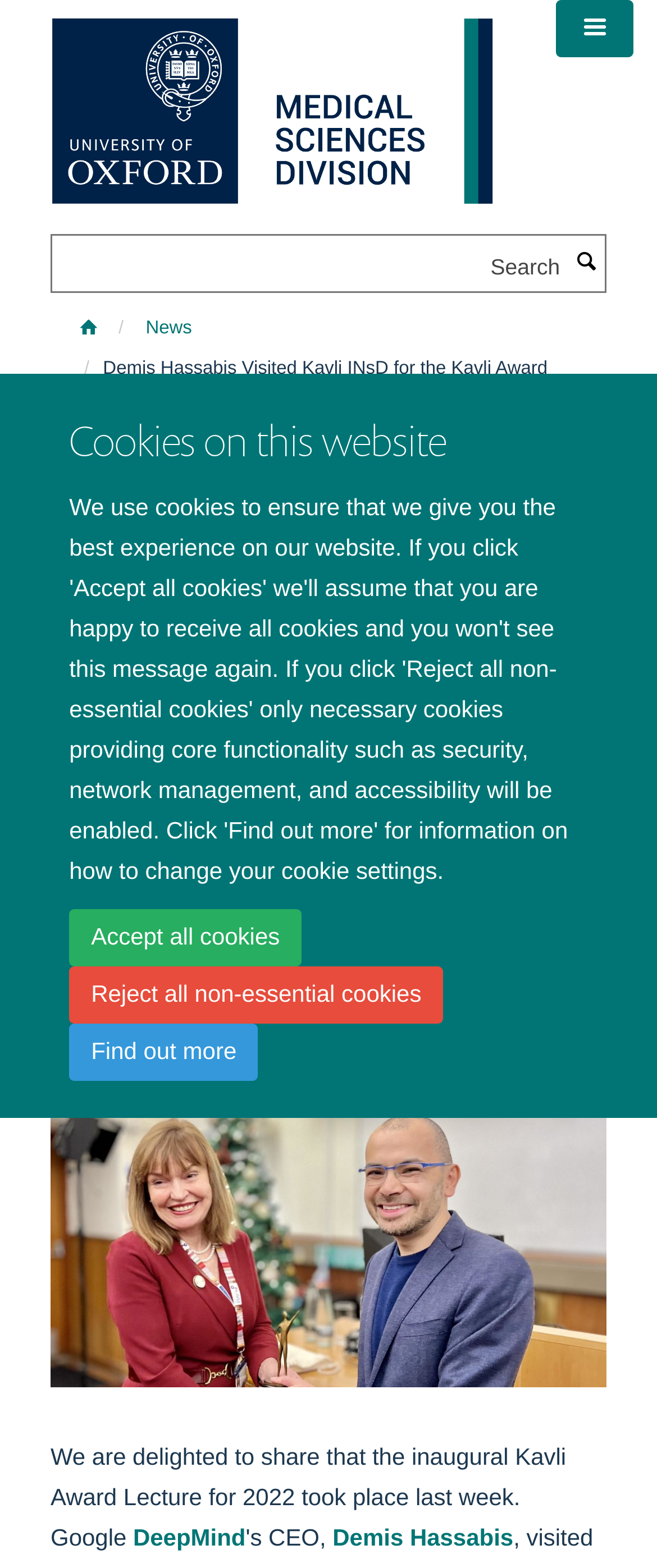Please identify the bounding box coordinates of the element on the webpage that should be clicked to follow this instruction: "Search for something". The bounding box coordinates should be given as four float numbers between 0 and 1, formatted as [left, top, right, bottom].

[0.079, 0.156, 0.868, 0.186]